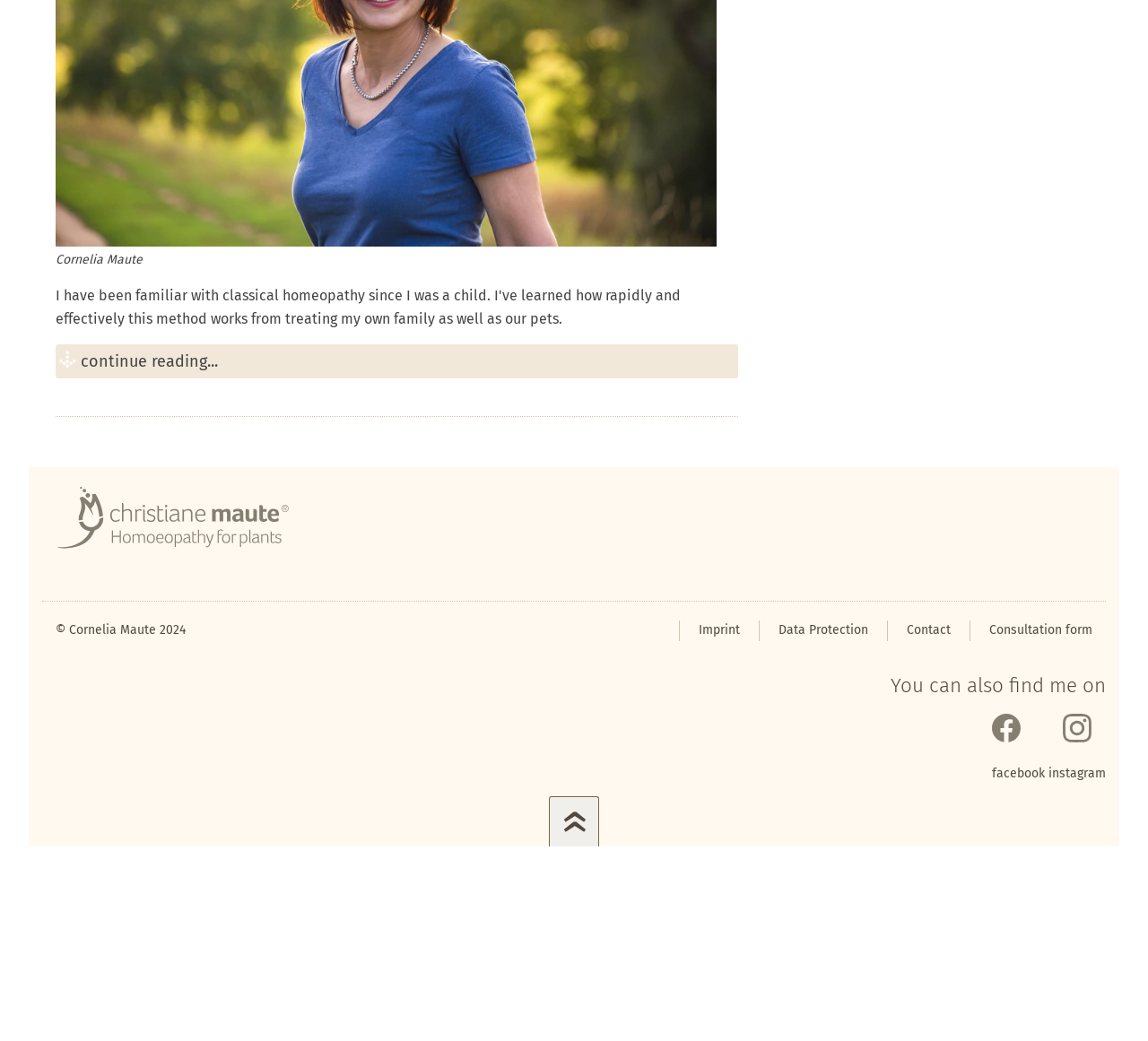What is the name of the authors mentioned?
Answer the question with detailed information derived from the image.

The answer can be found by looking at the link with the text 'Christiane und Cornelia Maute, Pflanzenhomöopathie' which is located at the top of the page, indicating that they are the authors mentioned.